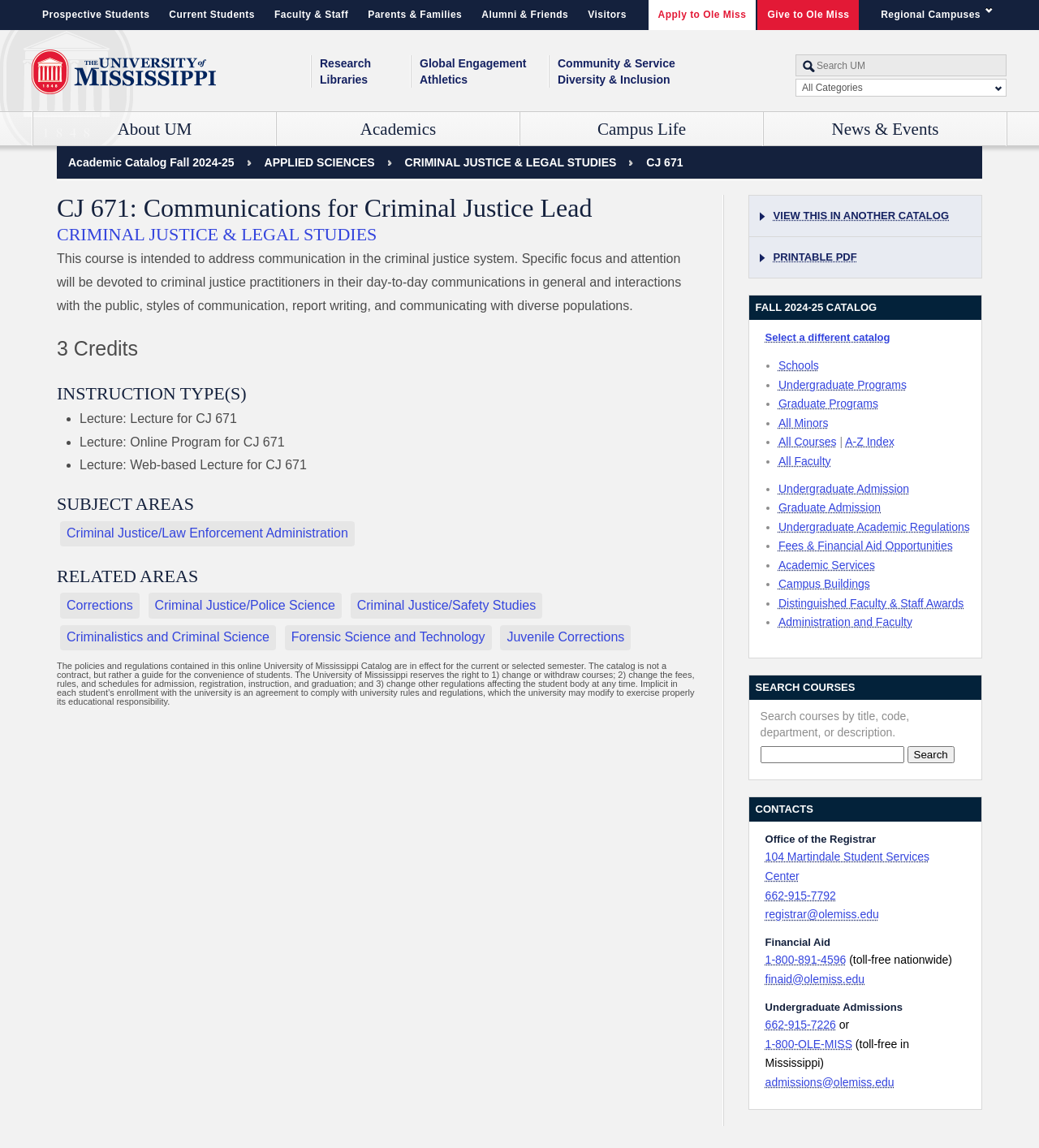What is the link to the Athletics page?
Answer the question with a single word or phrase by looking at the picture.

Athletics